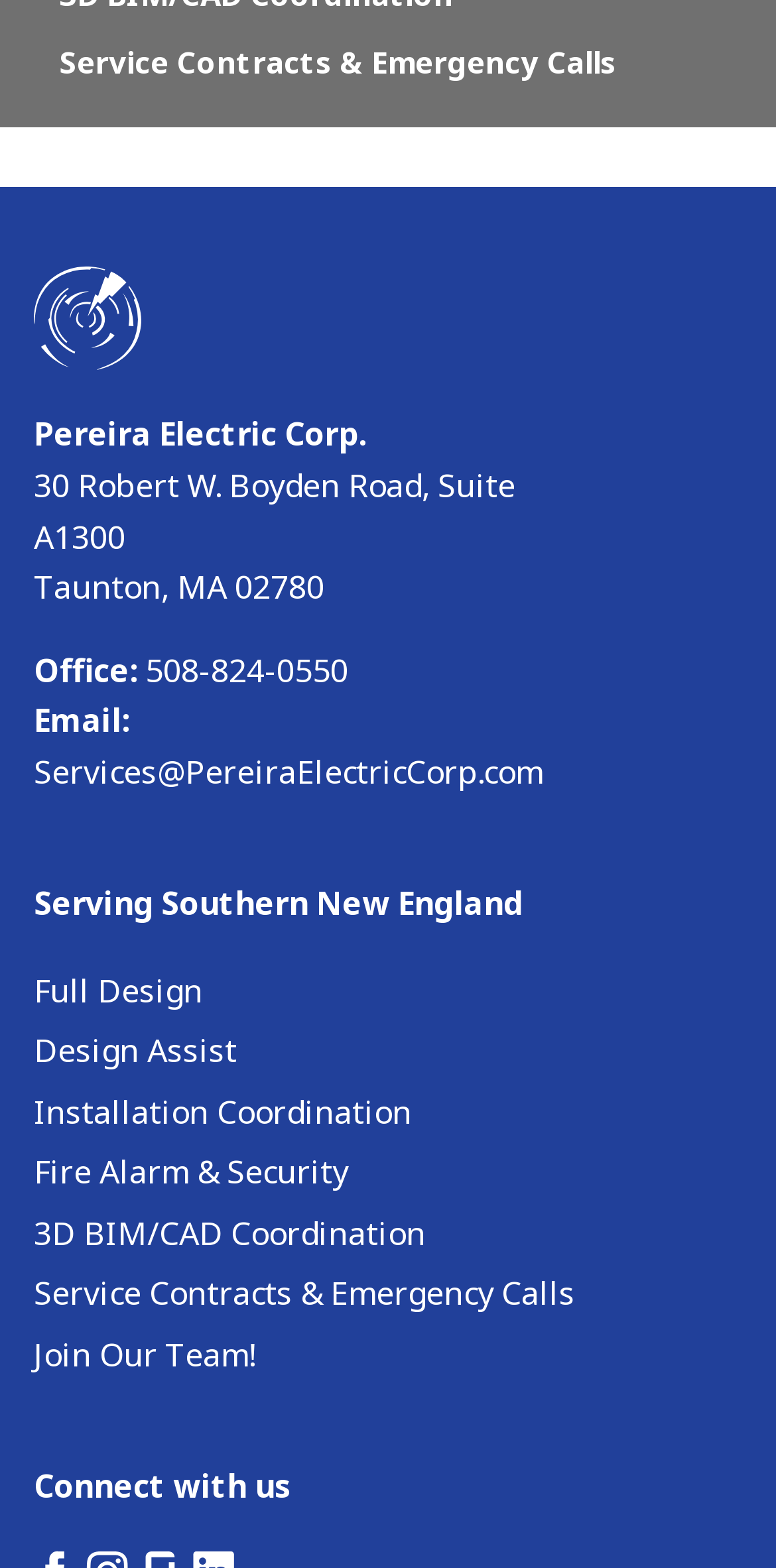From the webpage screenshot, identify the region described by Design Assist. Provide the bounding box coordinates as (top-left x, top-left y, bottom-right x, bottom-right y), with each value being a floating point number between 0 and 1.

[0.044, 0.656, 0.306, 0.684]